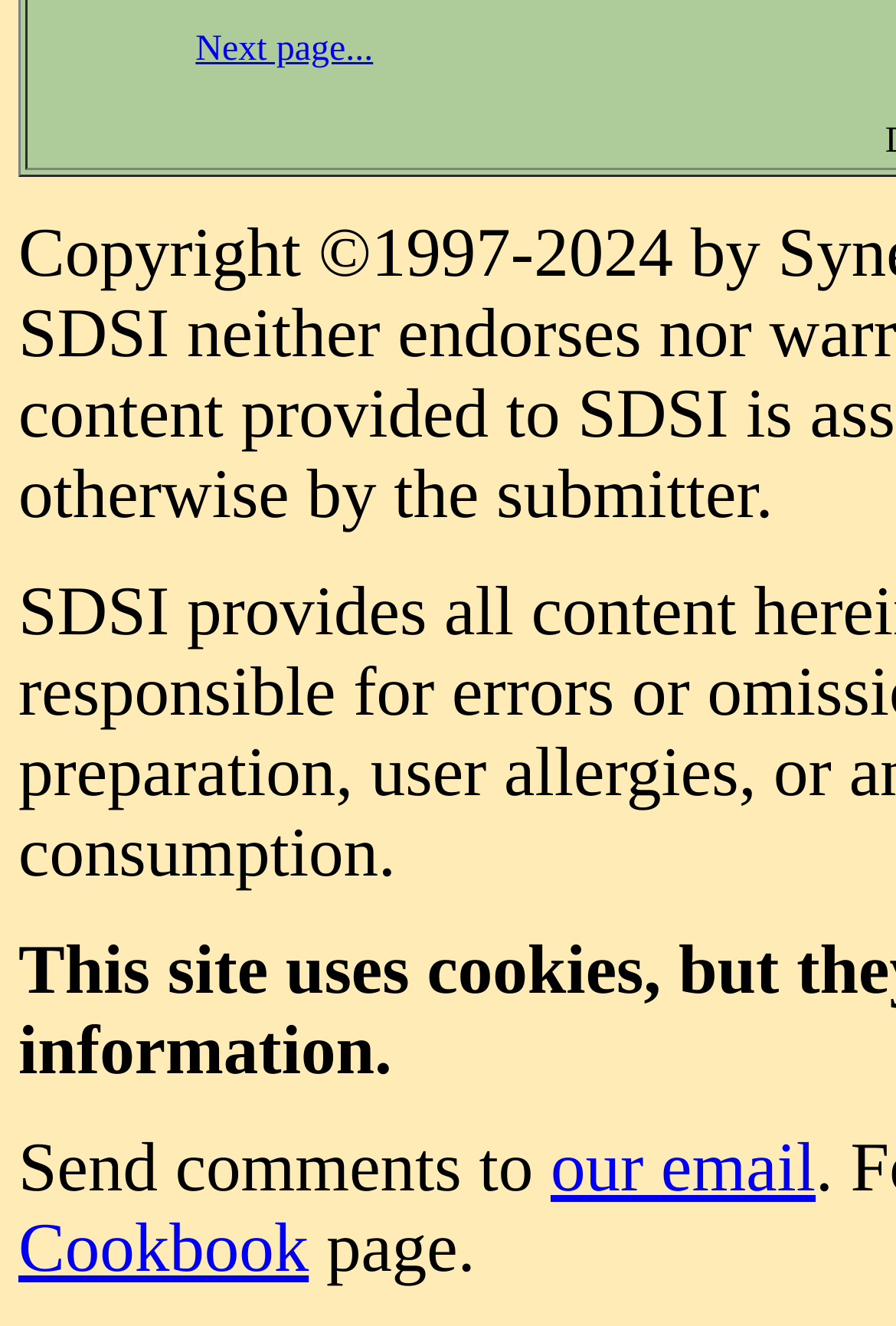Given the element description, predict the bounding box coordinates in the format (top-left x, top-left y, bottom-right x, bottom-right y), using floating point numbers between 0 and 1: our email

[0.615, 0.851, 0.91, 0.91]